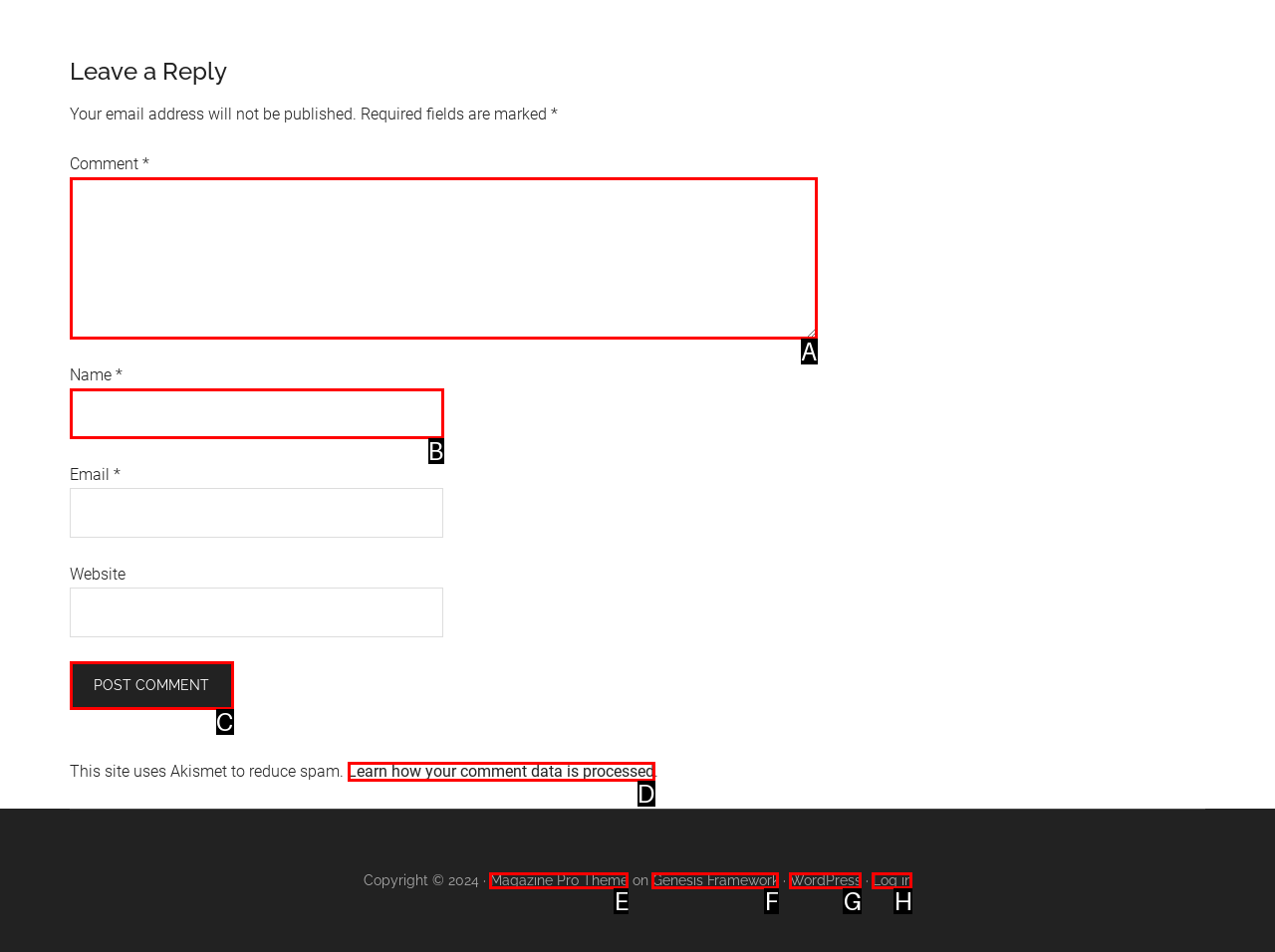Select the letter of the element you need to click to complete this task: Post a comment
Answer using the letter from the specified choices.

C